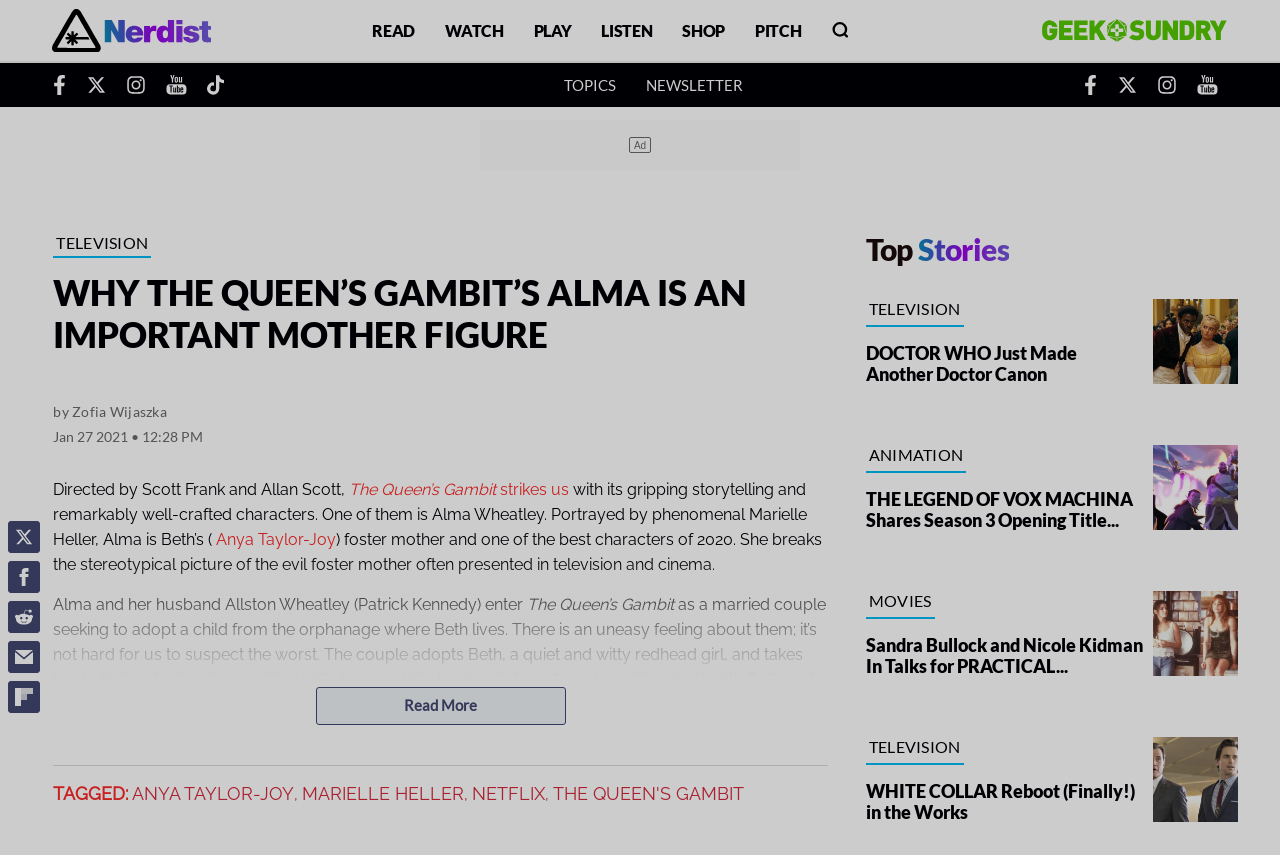Find the bounding box coordinates for the UI element whose description is: "The Queen’s Gambit strikes us". The coordinates should be four float numbers between 0 and 1, in the format [left, top, right, bottom].

[0.273, 0.561, 0.445, 0.583]